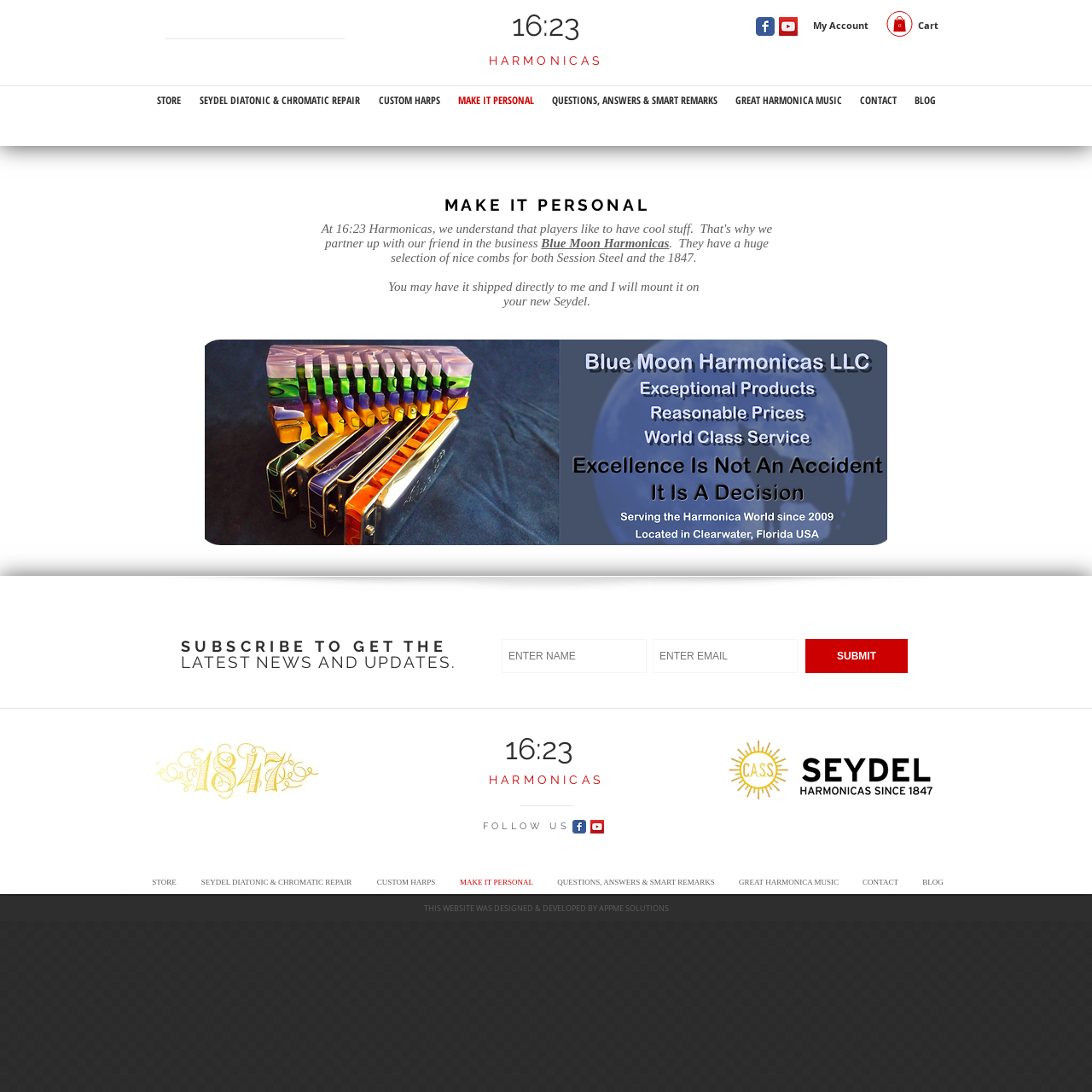Locate the bounding box coordinates of the element to click to perform the following action: 'Go to MAKE IT PERSONAL'. The coordinates should be given as four float values between 0 and 1, in the form of [left, top, right, bottom].

[0.411, 0.078, 0.497, 0.105]